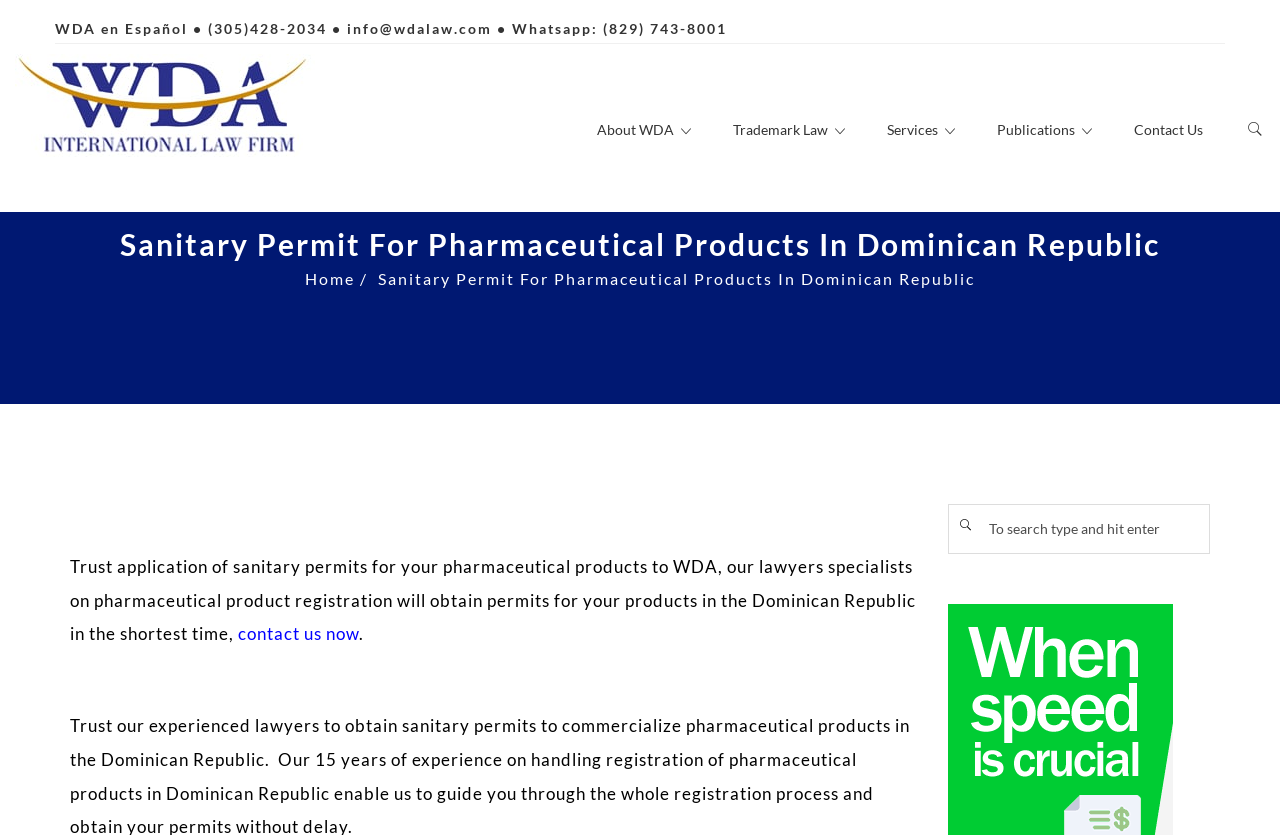Please find the bounding box coordinates of the element that must be clicked to perform the given instruction: "Learn more about WDA's services". The coordinates should be four float numbers from 0 to 1, i.e., [left, top, right, bottom].

[0.677, 0.065, 0.763, 0.248]